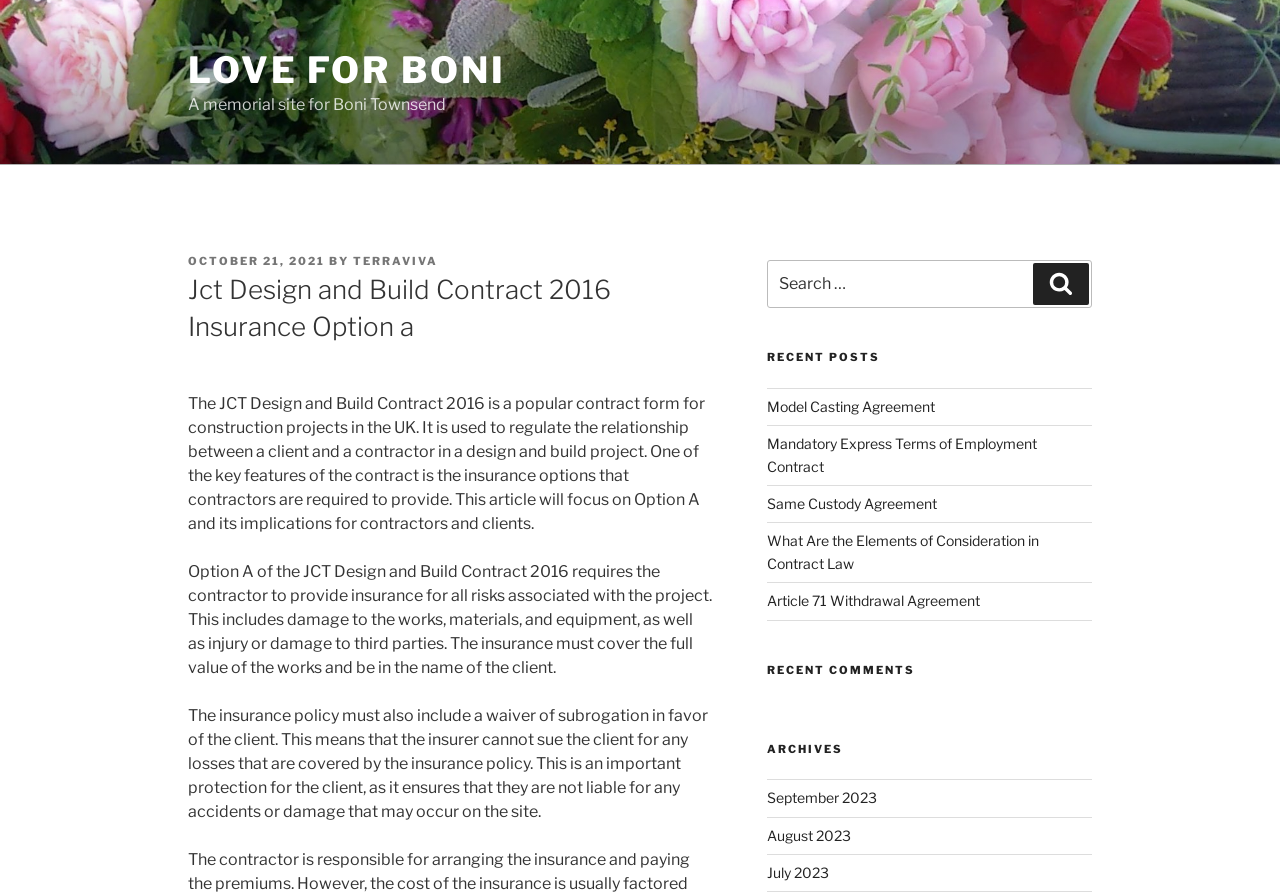Identify the bounding box coordinates for the element you need to click to achieve the following task: "Select the 'September 2023' archive". The coordinates must be four float values ranging from 0 to 1, formatted as [left, top, right, bottom].

[0.599, 0.883, 0.685, 0.902]